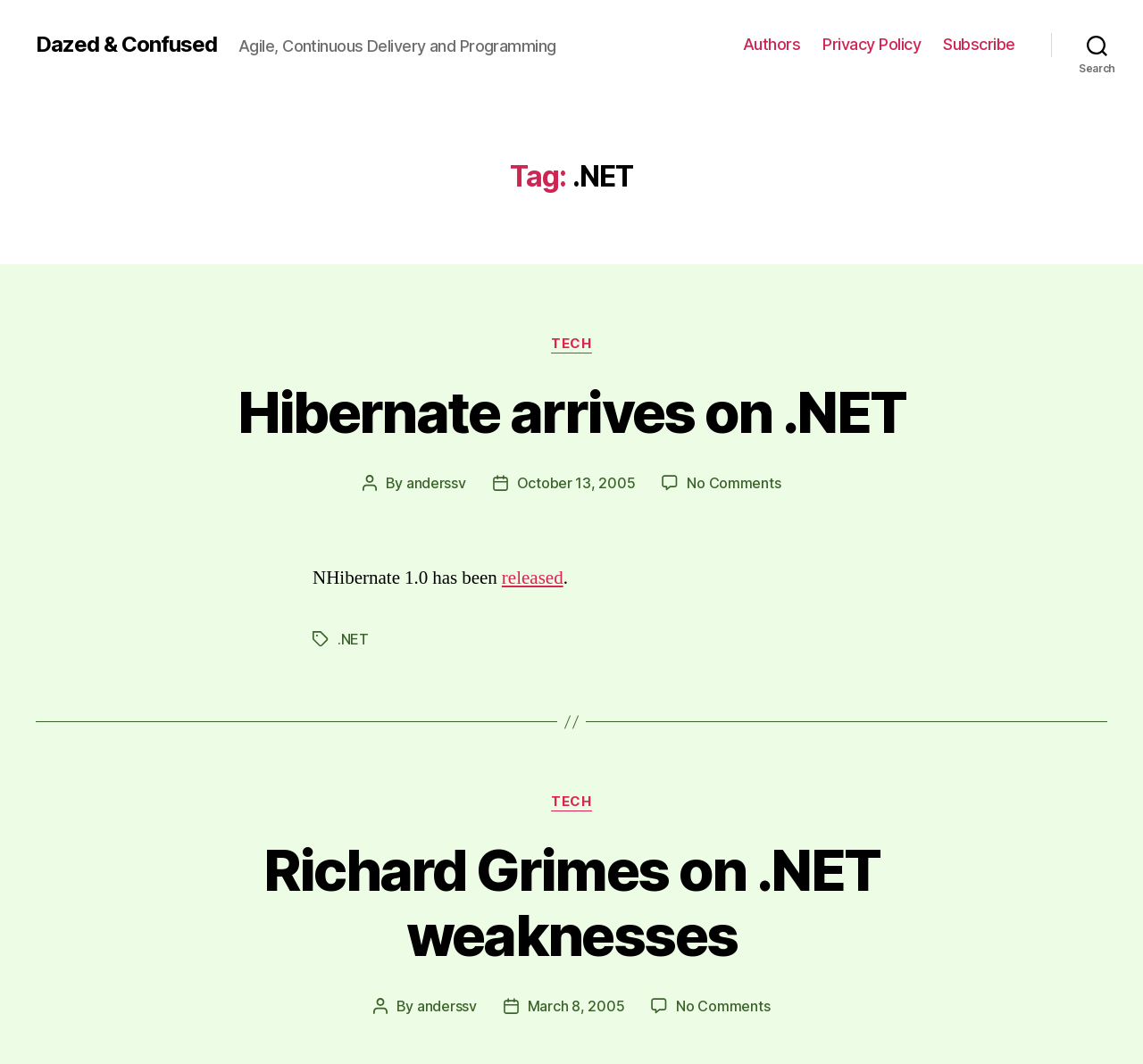How many comments are there on the post 'Richard Grimes on .NET weaknesses'?
Please provide a detailed and comprehensive answer to the question.

I examined the post 'Richard Grimes on .NET weaknesses' and found the comment information below it, which says 'No Comments on Richard Grimes on .NET weaknesses', indicating that there are no comments on this post.